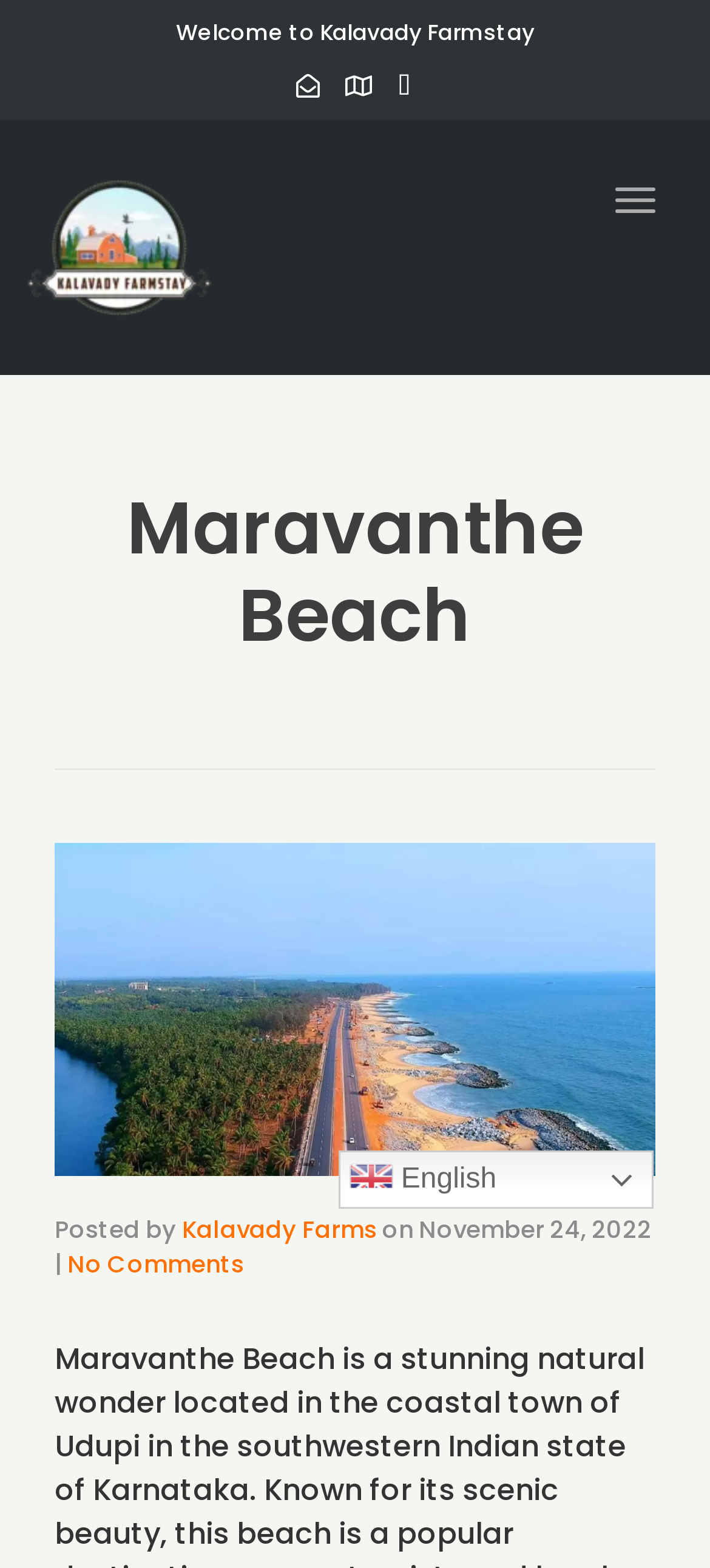Pinpoint the bounding box coordinates of the element that must be clicked to accomplish the following instruction: "Switch to English". The coordinates should be in the format of four float numbers between 0 and 1, i.e., [left, top, right, bottom].

[0.476, 0.734, 0.92, 0.771]